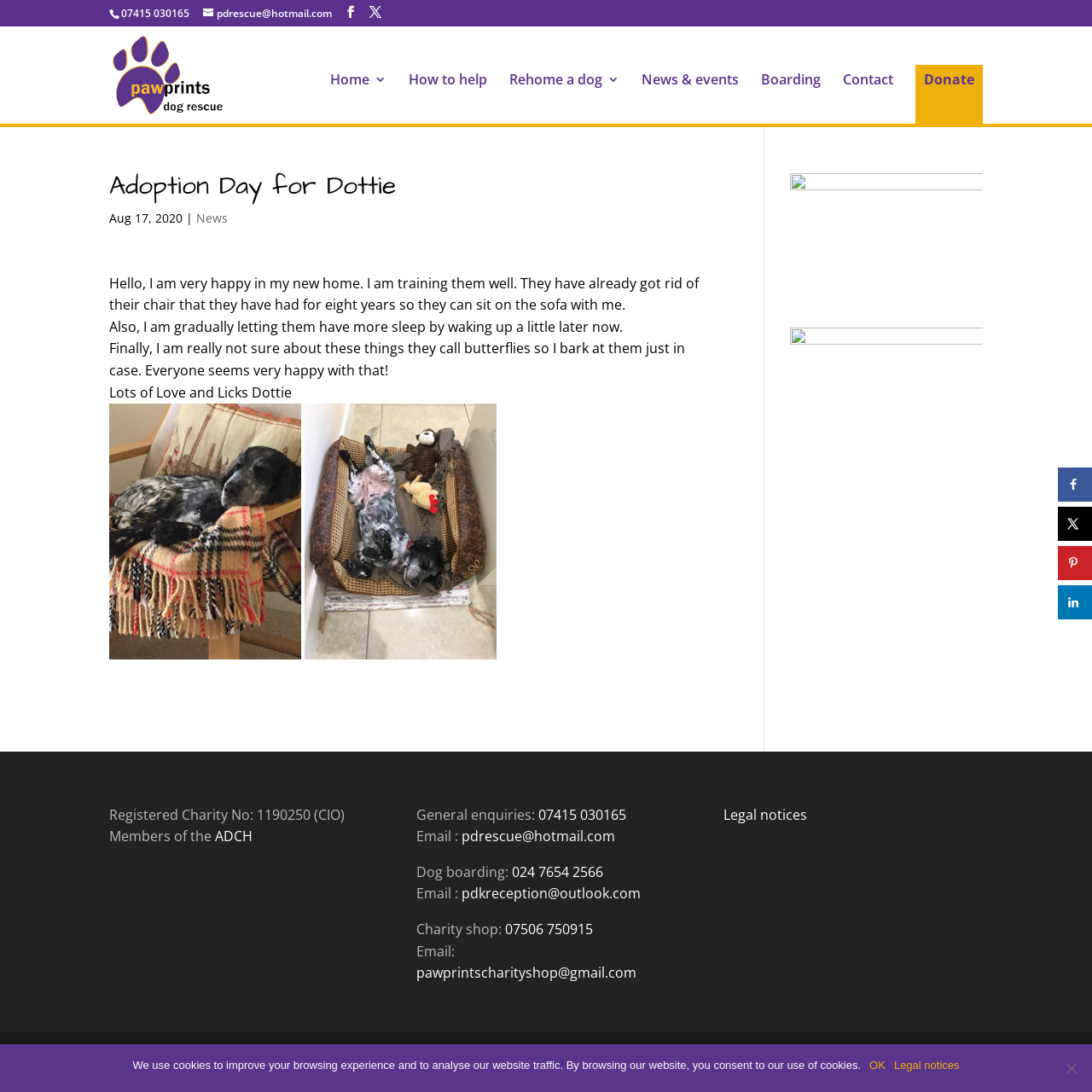Provide the bounding box coordinates of the HTML element this sentence describes: "07415 030165". The bounding box coordinates consist of four float numbers between 0 and 1, i.e., [left, top, right, bottom].

[0.111, 0.005, 0.173, 0.019]